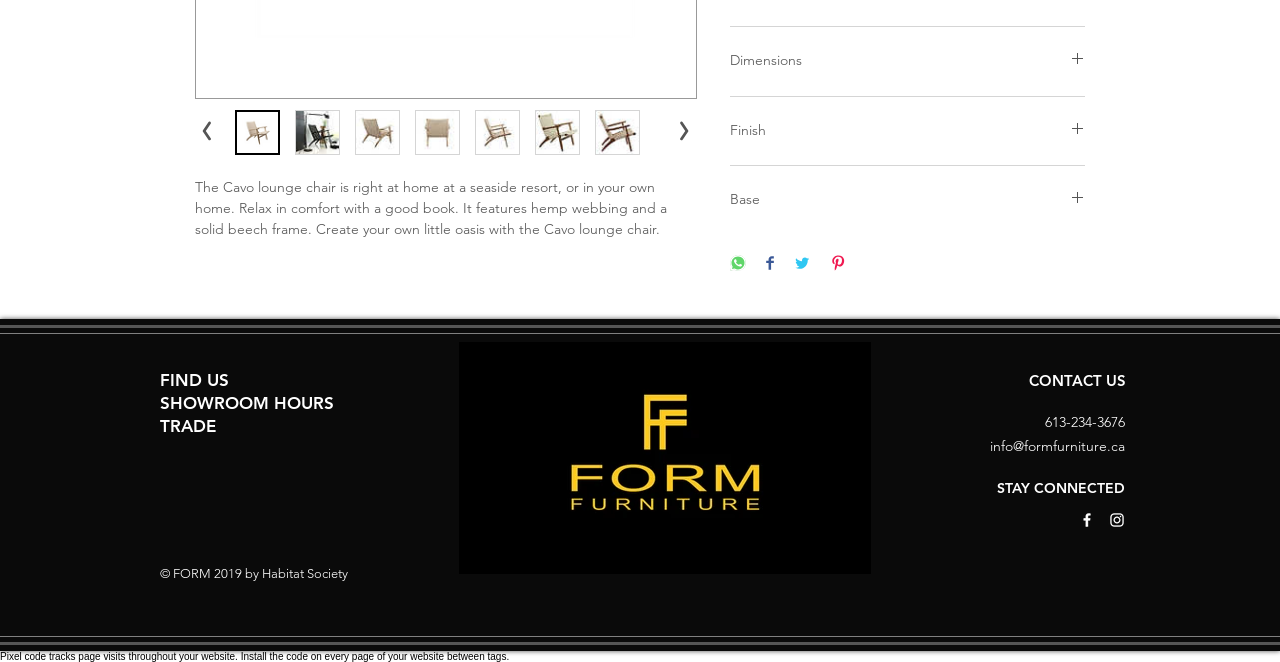Using the element description: "Answer this question", determine the bounding box coordinates. The coordinates should be in the format [left, top, right, bottom], with values between 0 and 1.

None